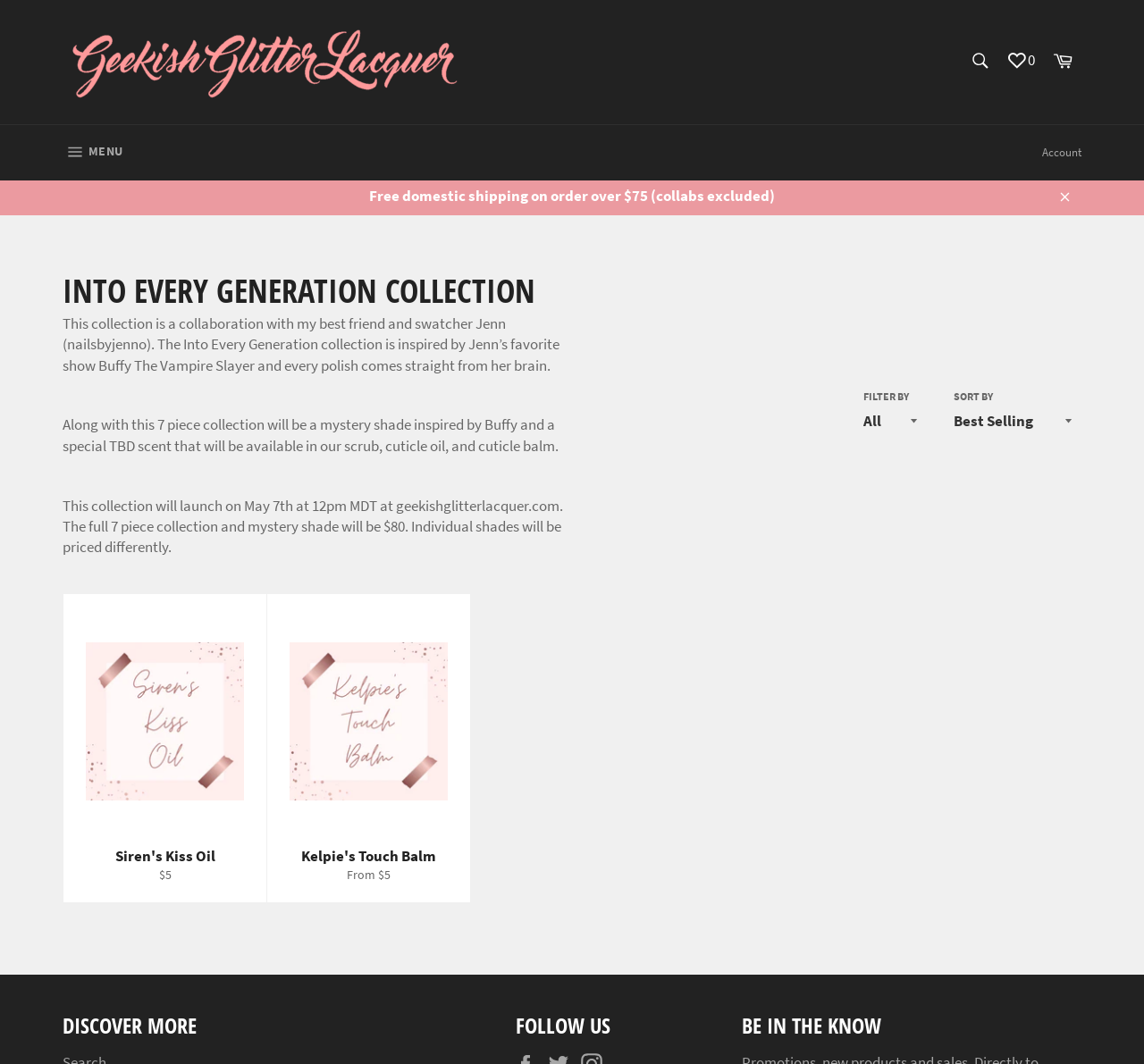Please identify the bounding box coordinates of the clickable area that will allow you to execute the instruction: "Search for products".

[0.838, 0.039, 0.873, 0.077]